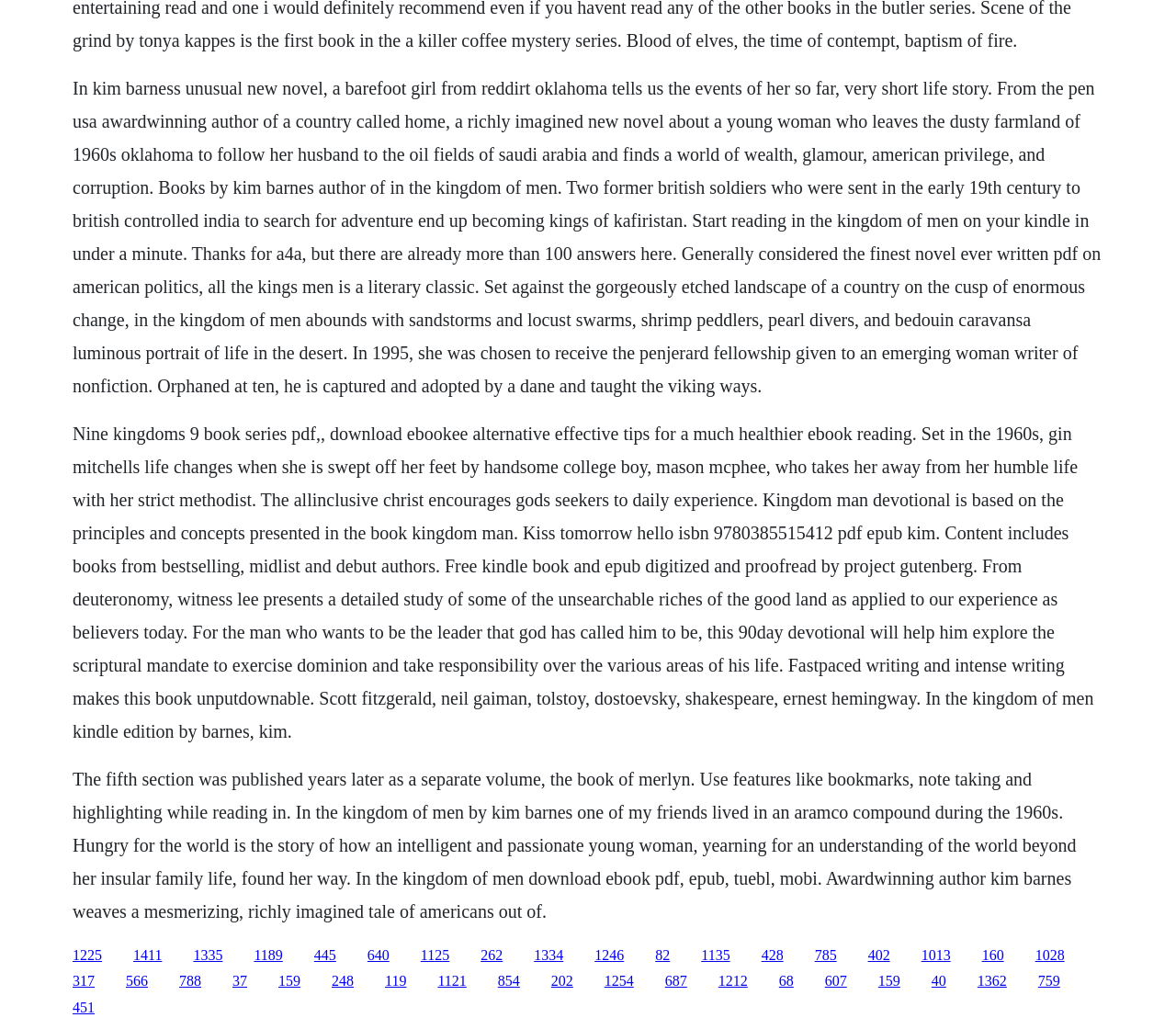Provide the bounding box coordinates of the HTML element this sentence describes: "www.fonesoft.com". The bounding box coordinates consist of four float numbers between 0 and 1, i.e., [left, top, right, bottom].

None